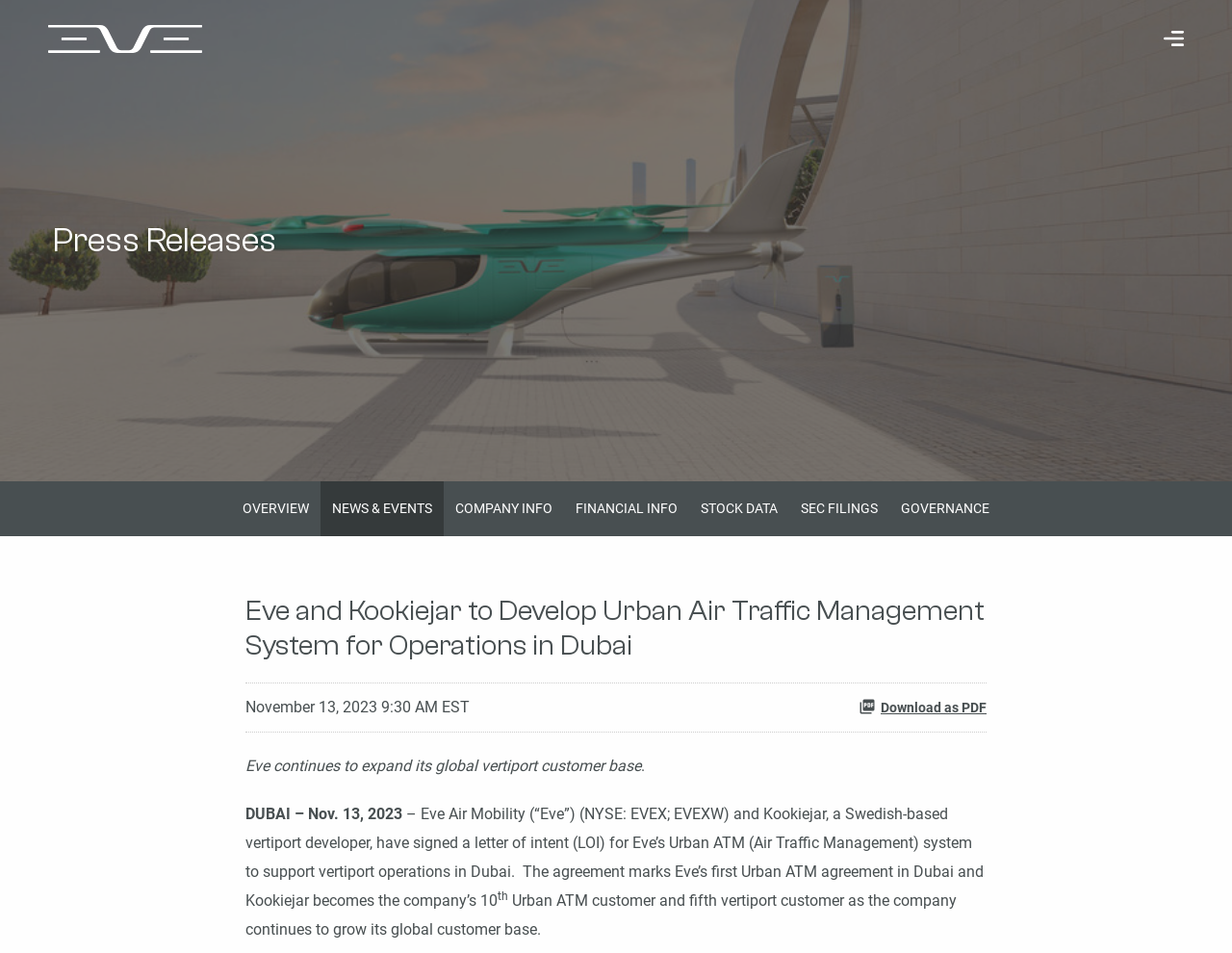Create a full and detailed caption for the entire webpage.

The webpage appears to be a news article or press release from Eve Holding, Inc. (EVEX). At the top, there are three "Skip to" links, followed by the Eve logo, which is an image. Below the logo, there is a horizontal menu bar with seven menu items: "MEET EVE", "Solutions", "PAPERS", "Media Room", "INVESTORS", "CAREERS", and a menu item with a white icon.

On the left side, there is a section labeled "Press Releases" and a navigation menu for the "Investors Section" with seven links: "OVERVIEW", "NEWS & EVENTS", "COMPANY INFO", "FINANCIAL INFO", "STOCK DATA", "SEC FILINGS", and "GOVERNANCE".

The main content of the webpage is a news article with a heading "Eve and Kookiejar to Develop Urban Air Traffic Management System for Operations in Dubai". Below the heading, there is a timestamp "November 13, 2023 9:30 AM EST" and a link to download the article as a PDF. The article text describes Eve's expansion of its global vertiport customer base, with a letter of intent signed with Kookiejar for Eve's Urban ATM system to support vertiport operations in Dubai.